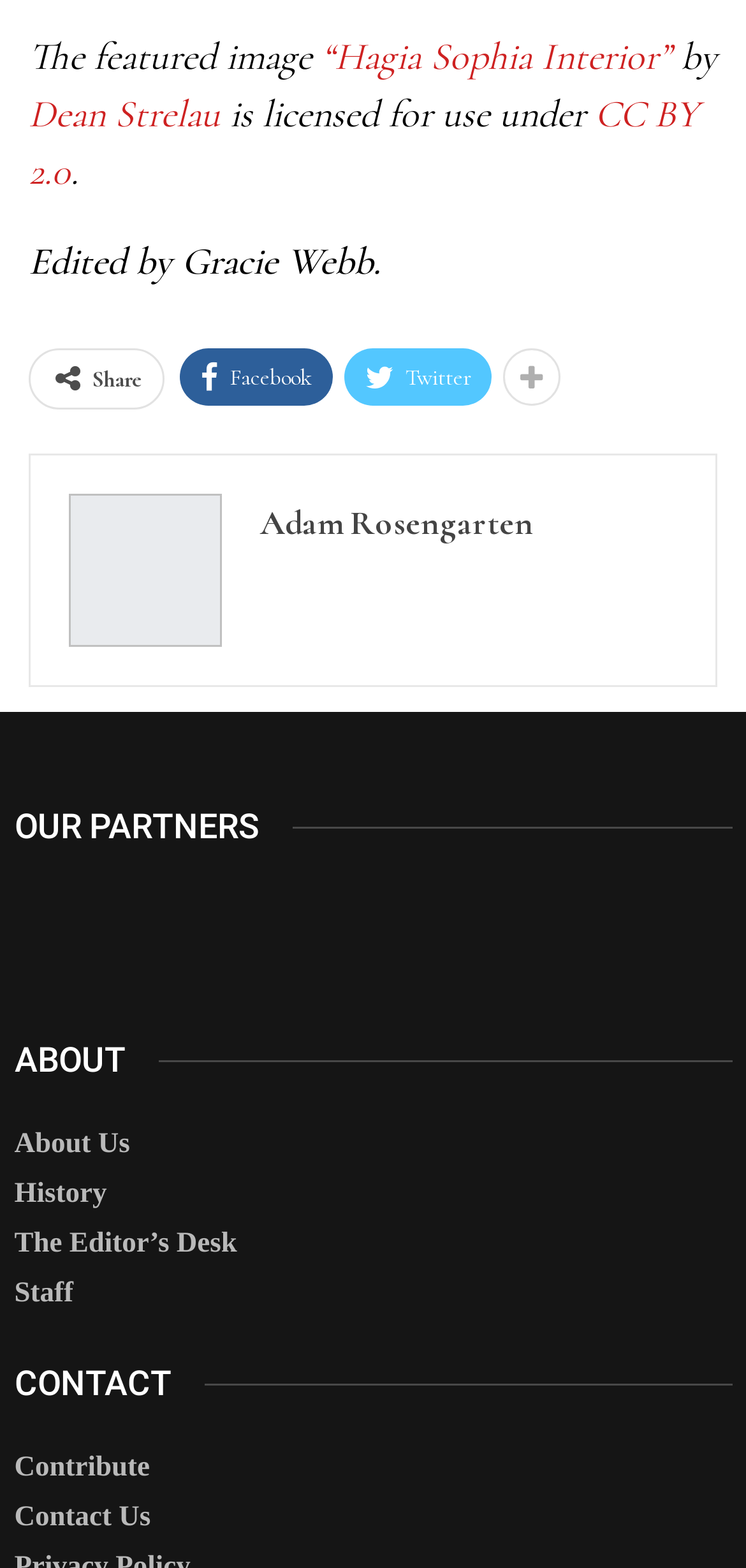Identify the bounding box coordinates of the part that should be clicked to carry out this instruction: "View NORDUnet logo".

None